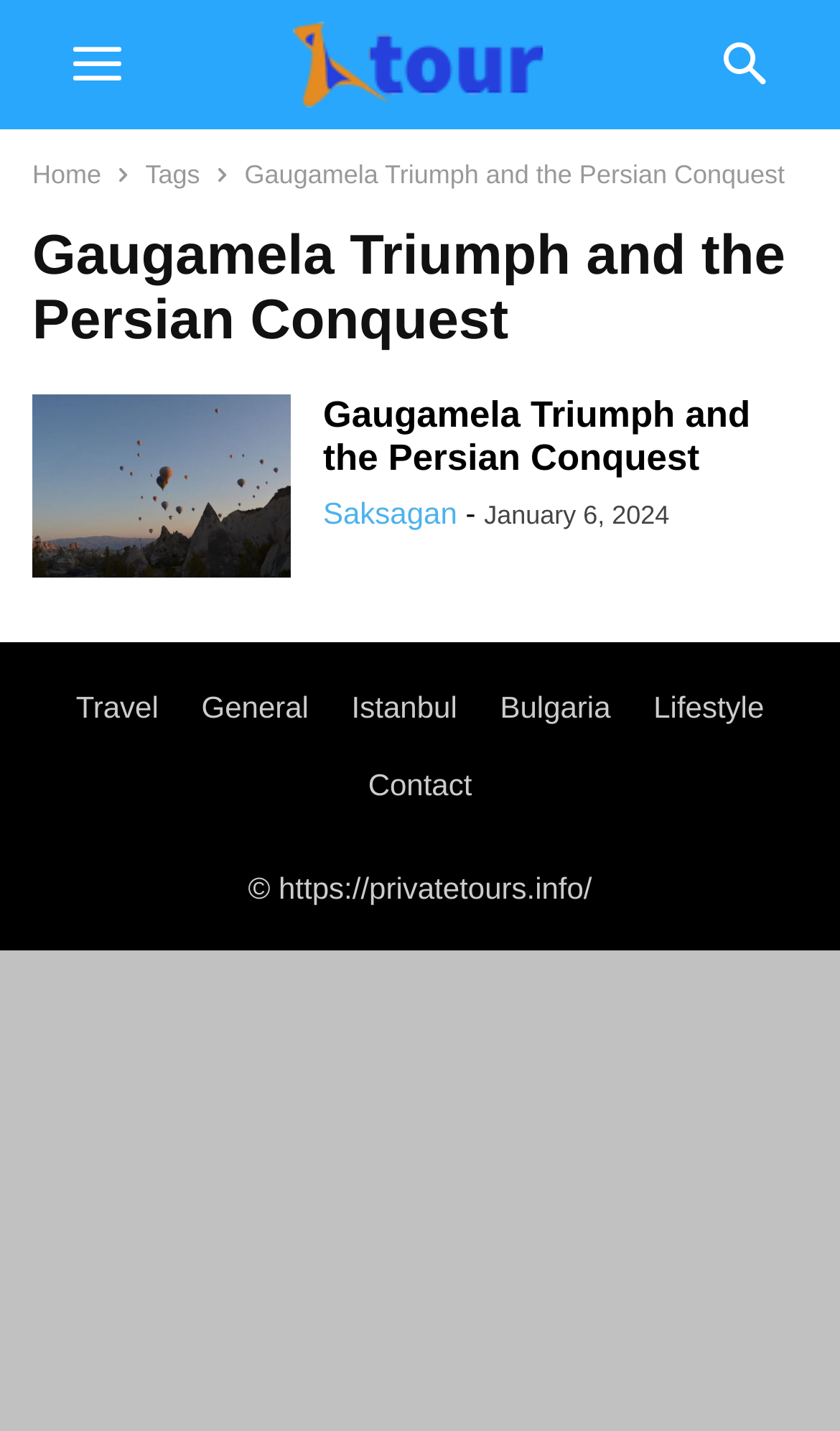Please identify and generate the text content of the webpage's main heading.

Gaugamela Triumph and the Persian Conquest